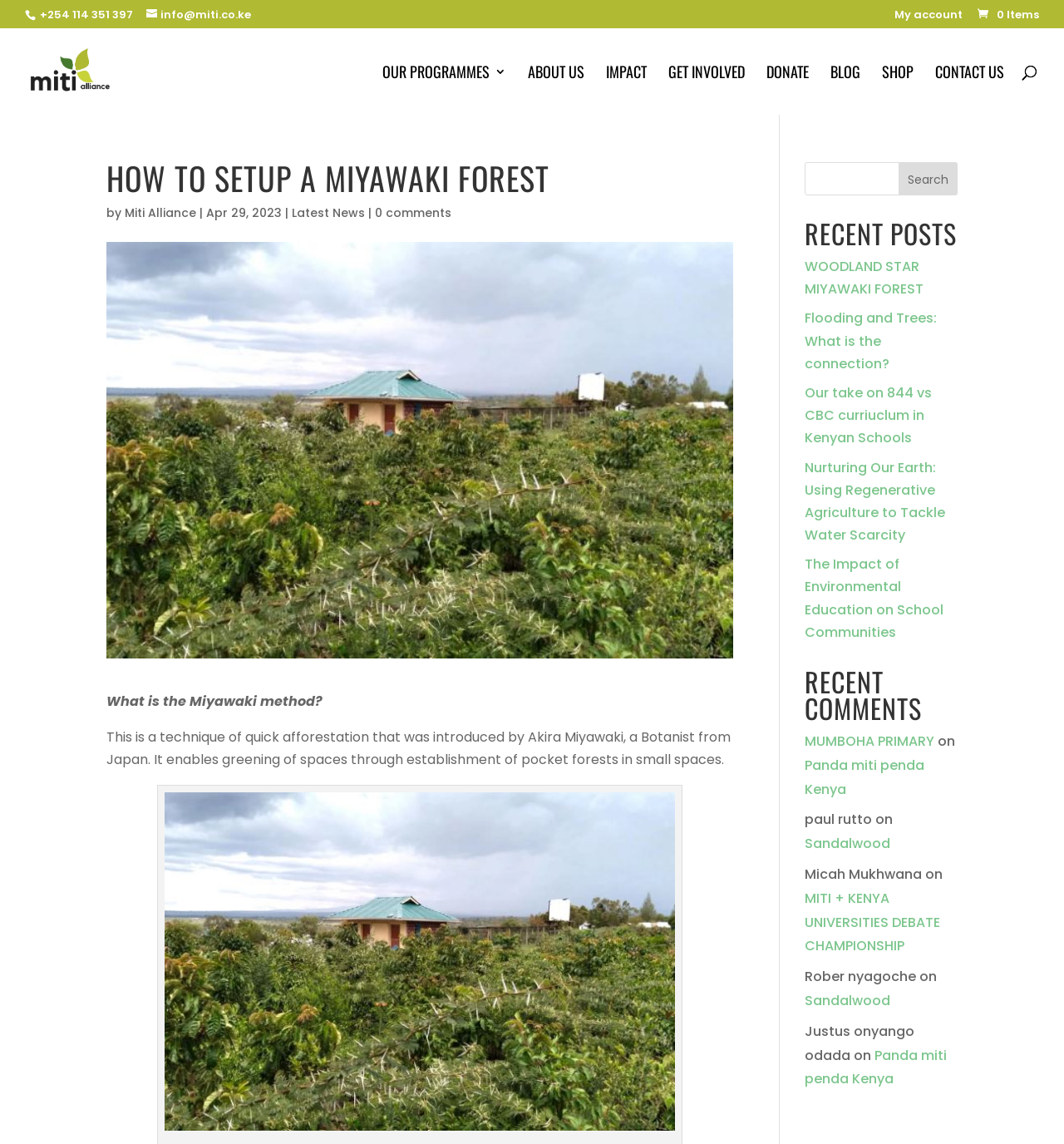Detail the various sections and features of the webpage.

This webpage is about the Miti Alliance, an organization focused on environmental conservation. At the top, there is a navigation bar with links to various sections, including "About Us", "Impact", "Get Involved", "Donate", "Blog", "Shop", and "Contact Us". Below the navigation bar, there is a search box.

The main content of the page is divided into two sections. On the left, there is an article titled "HOW TO SETUP A MIYAWAKI FOREST", which provides information on the Miyawaki method, a technique of quick afforestation introduced by Akira Miyawaki, a Japanese botanist. The article explains that this method enables greening of spaces through the establishment of pocket forests in small spaces. There is also an image related to the article.

On the right, there are several sections. The first section is titled "RECENT POSTS" and lists four recent articles, including "WOODLAND STAR MIYAWAKI FOREST", "Flooding and Trees: What is the connection?", "Our take on 844 vs CBC curriuclum in Kenyan Schools", and "Nurturing Our Earth: Using Regenerative Agriculture to Tackle Water Scarcity". Below this section, there is another section titled "RECENT COMMENTS" that lists four recent comments from users, including "paul rutto", "Micah Mukhwana", "Rober nyagoche", and "Justus onyango odada". Each comment includes a link to the related article.

At the bottom of the page, there is a footer section with links to various pages, including "MUMBOHA PRIMARY", "Panda miti penda Kenya", and "Sandalwood".